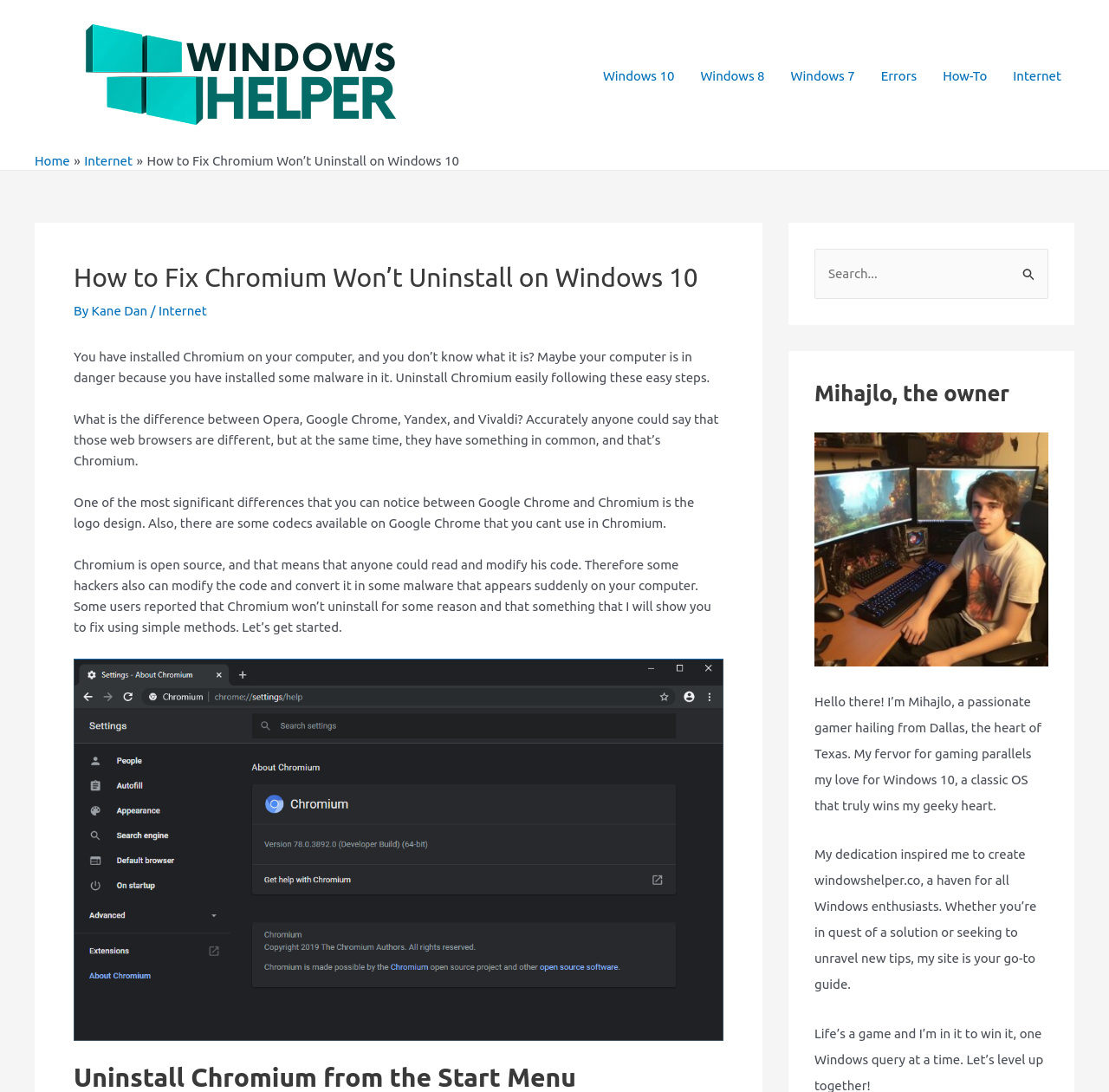Provide a one-word or short-phrase answer to the question:
What is the purpose of the website?

Windows 10 guide